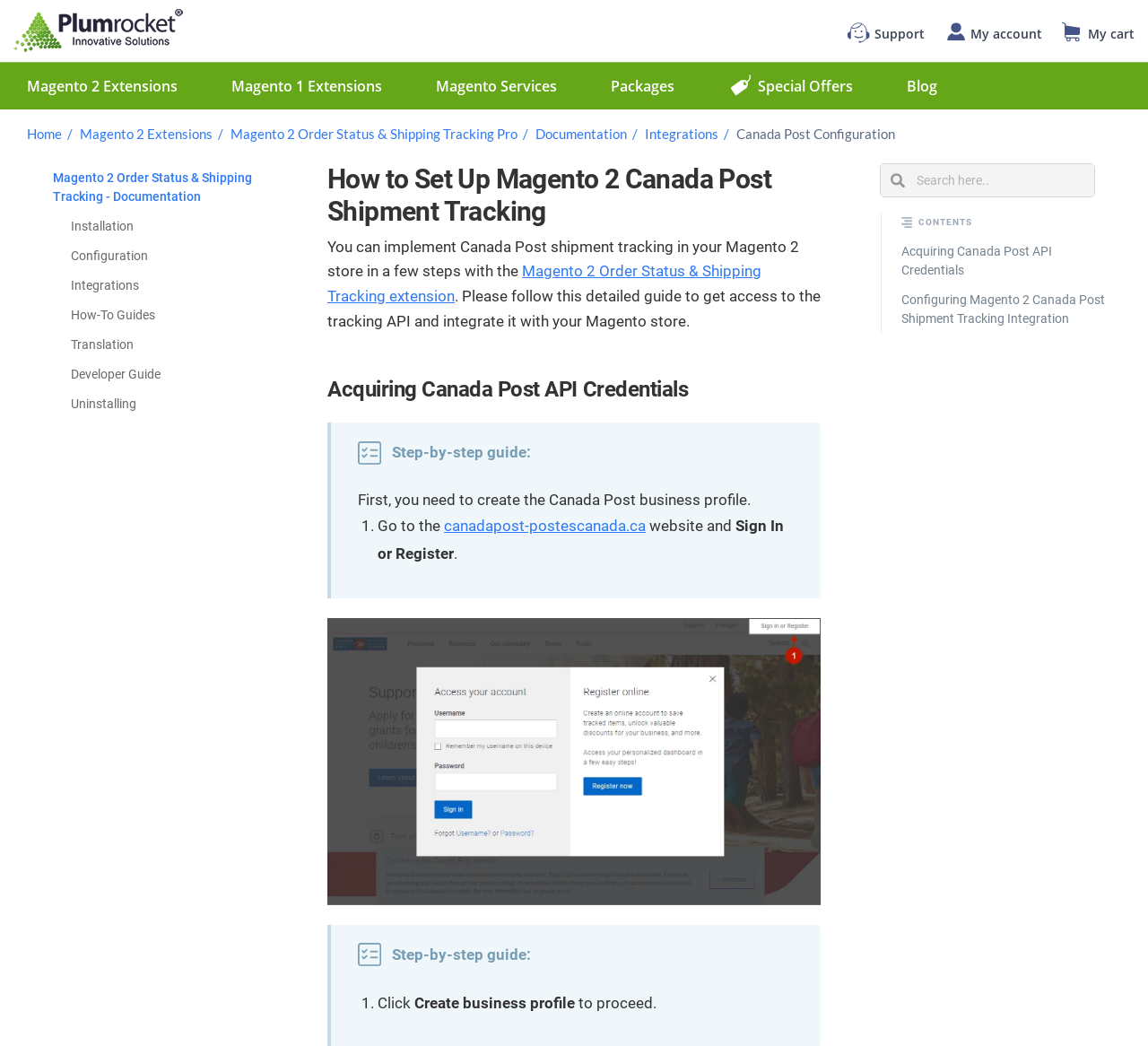Pinpoint the bounding box coordinates of the clickable area needed to execute the instruction: "Search in the search box". The coordinates should be specified as four float numbers between 0 and 1, i.e., [left, top, right, bottom].

[0.767, 0.157, 0.953, 0.188]